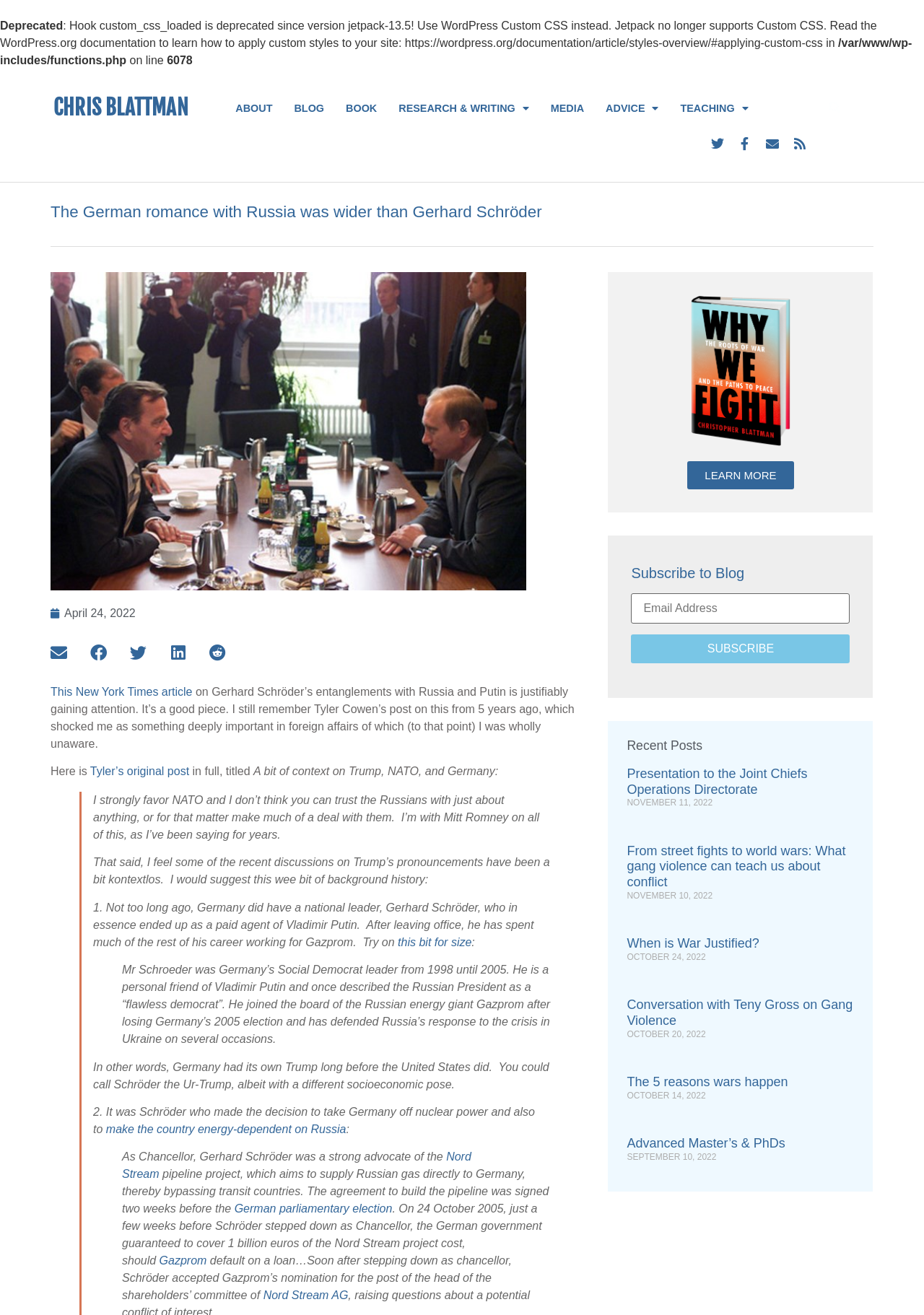Give a detailed account of the webpage, highlighting key information.

This webpage is a blog post by Chris Blattman, with a title "The German romance with Russia was wider than Gerhard Schröder". At the top of the page, there is a header section with links to "ABOUT", "BLOG", "BOOK", "RESEARCH & WRITING", "MEDIA", and "ADVICE" menus. Below the header, there is a section with social media links, including Twitter, Facebook, Envelope, and Rss. 

On the left side of the page, there is a search bar with a "Search" button. Below the search bar, there is a heading with the title of the blog post, followed by an image of Russian President Vladimir Putin and German Chancellor Gerhard Schroeder. 

The main content of the blog post is a discussion about Gerhard Schröder's entanglements with Russia and Putin, with references to a New York Times article and a post by Tyler Cowen. The text is divided into several paragraphs, with links to external sources and a brief background history on Germany's relationship with Russia.

On the right side of the page, there is a section with a book cover image and a "LEARN MORE" link. Below the book cover, there is a "Subscribe to Blog" section with an email address input field and a "SUBSCRIBE" button. 

Further down the page, there is a "Recent Posts" section with links to four recent articles, each with a title, date, and a brief summary.